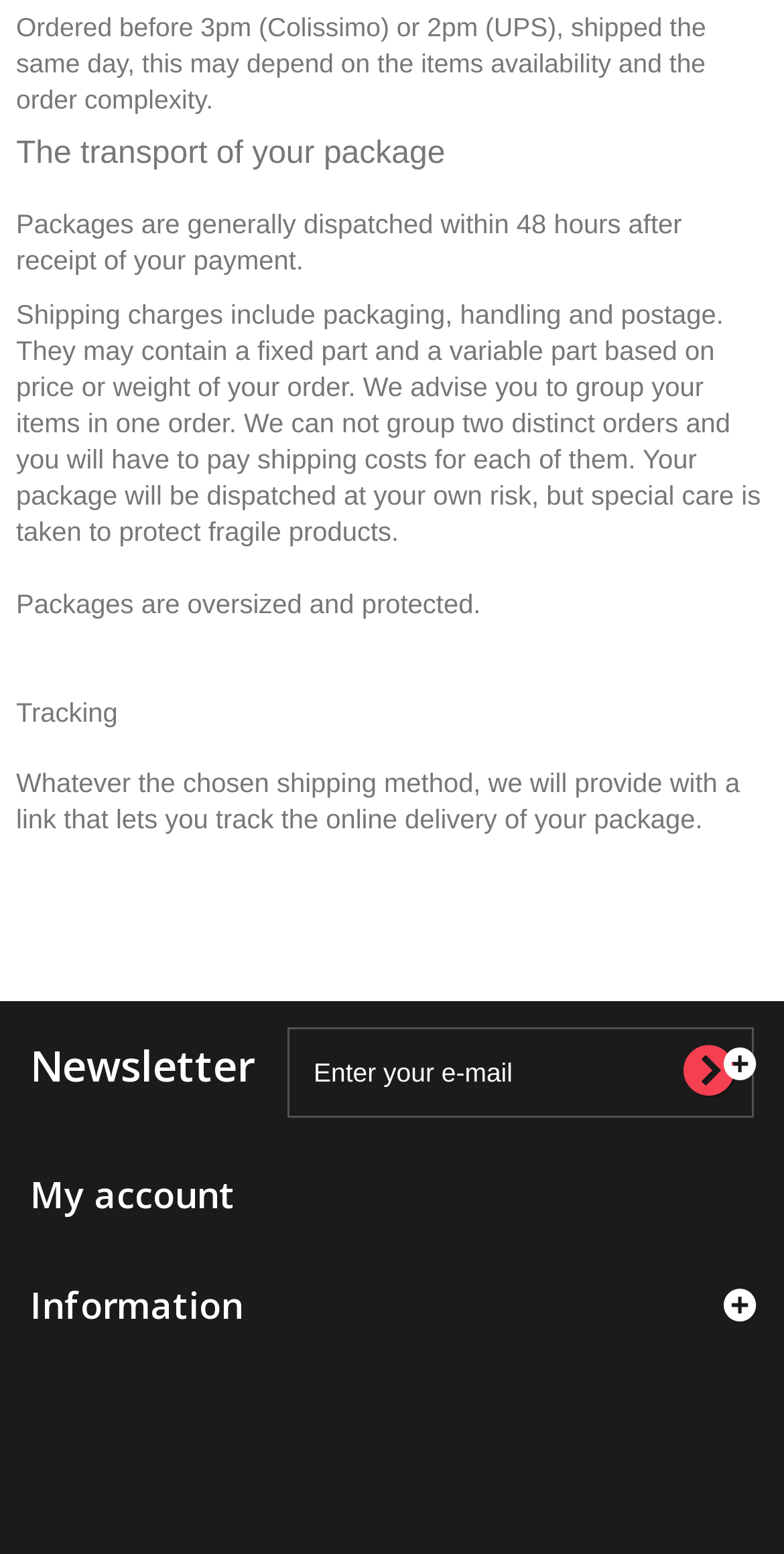What is included in shipping charges?
Give a one-word or short phrase answer based on the image.

packaging, handling, postage